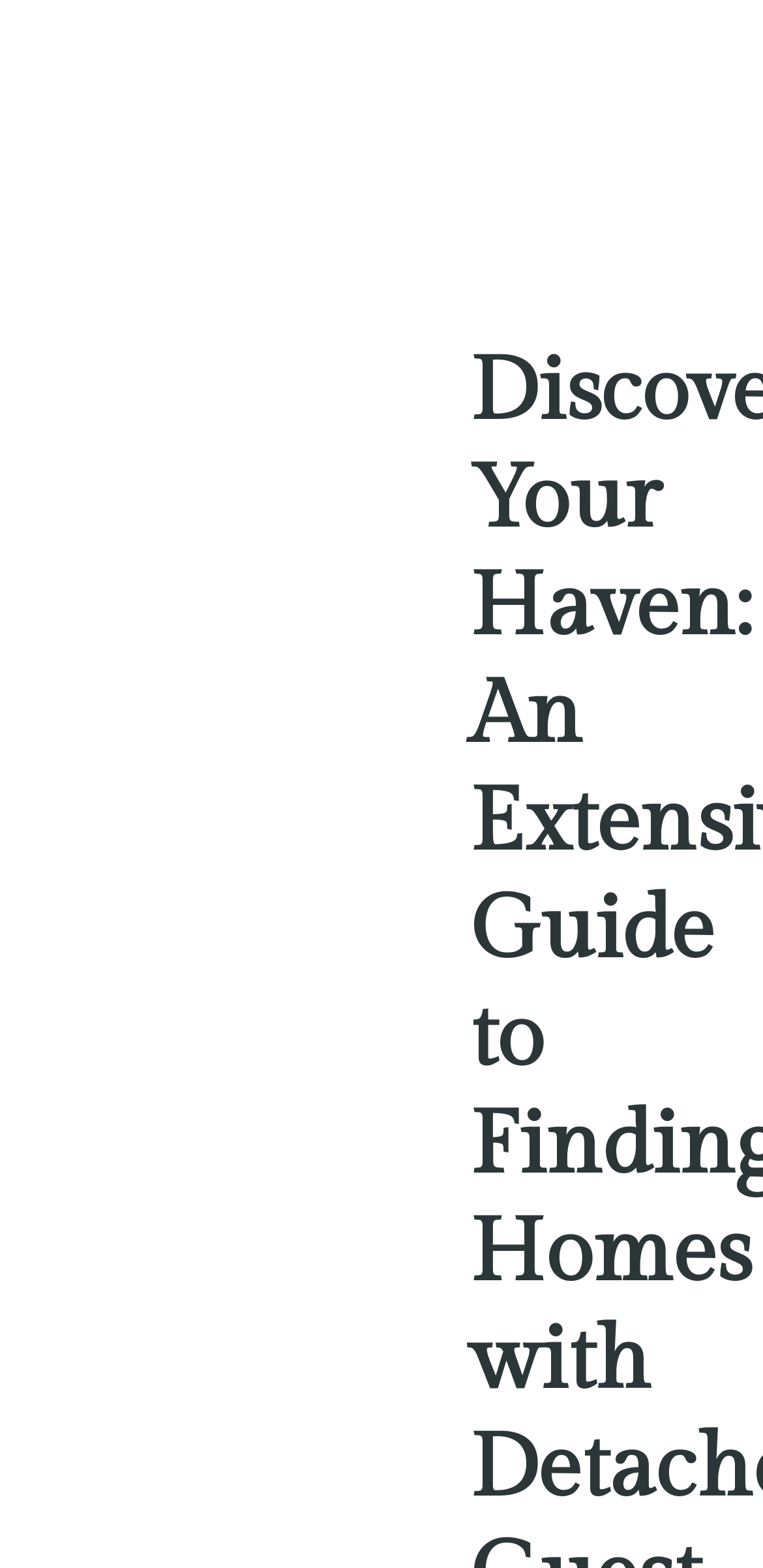What is the purpose of the form?
Please analyze the image and answer the question with as much detail as possible.

The form on the webpage is used to get a free Idaho Buyers Guide. It requires users to input their name, last name, and email address to receive the guide.